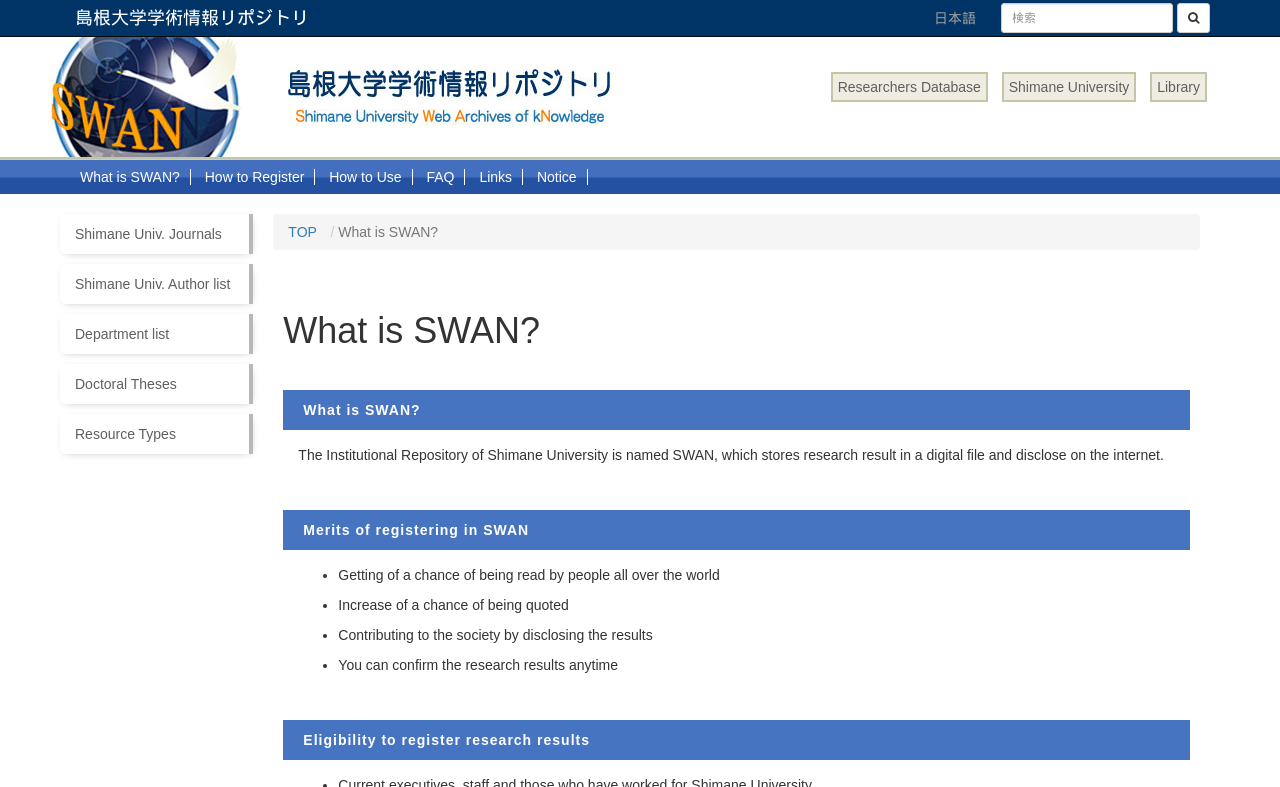What is the name of the institutional repository? Please answer the question using a single word or phrase based on the image.

SWAN